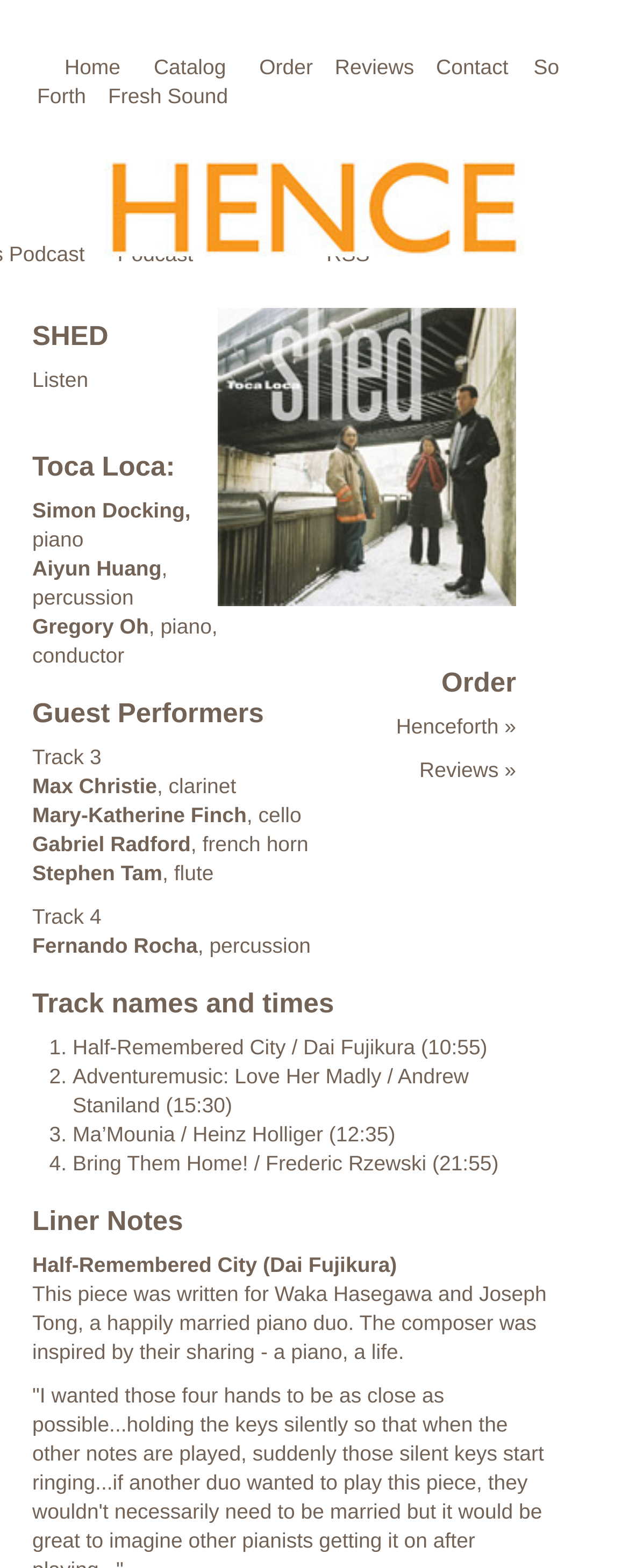Who is the conductor of Track 3?
Offer a detailed and exhaustive answer to the question.

The conductor of Track 3 can be found in the 'Guest Performers' section, where it is mentioned that Gregory Oh is the conductor and pianist for Track 3.